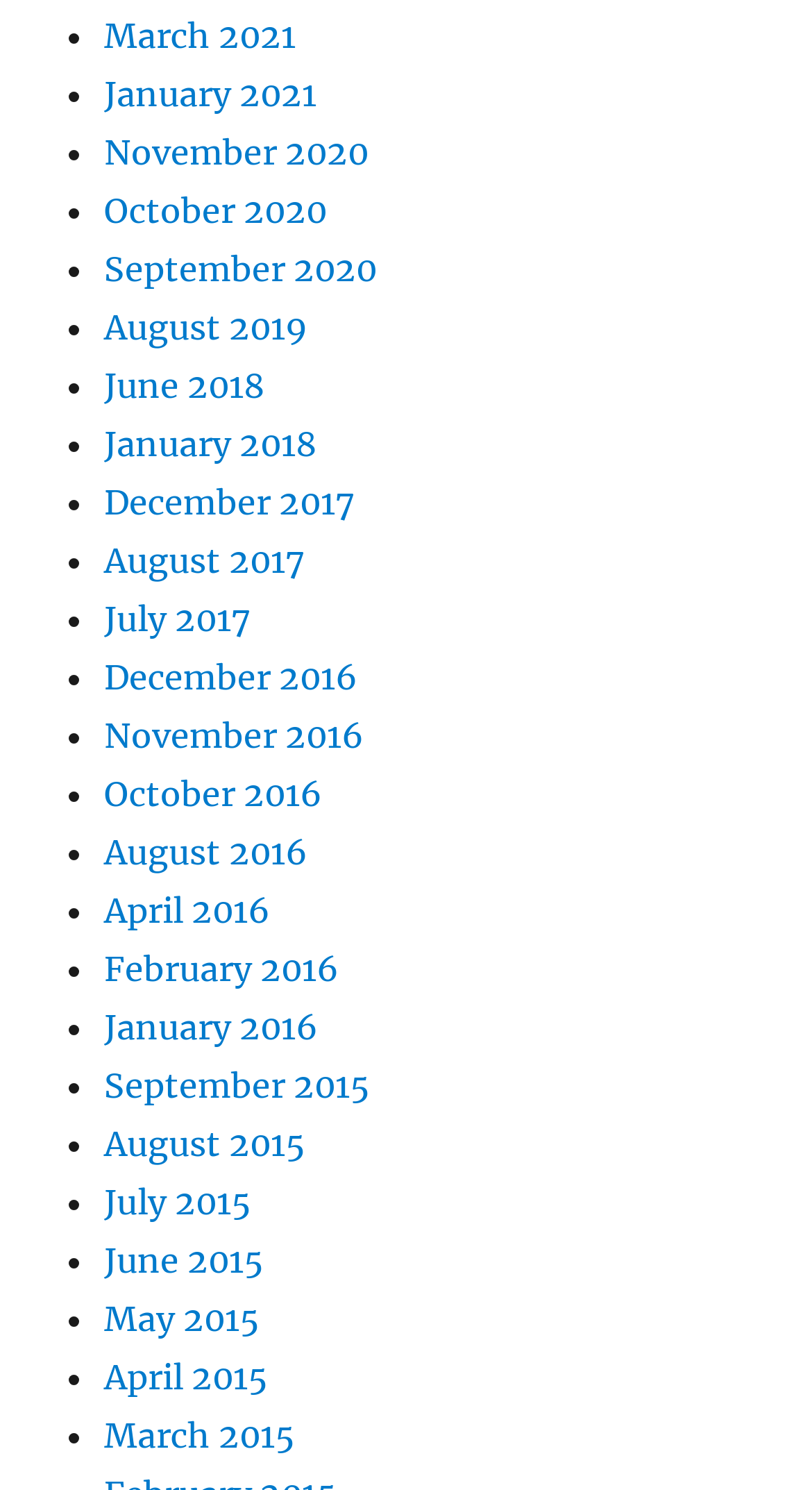Are the months listed in chronological order?
Identify the answer in the screenshot and reply with a single word or phrase.

Yes